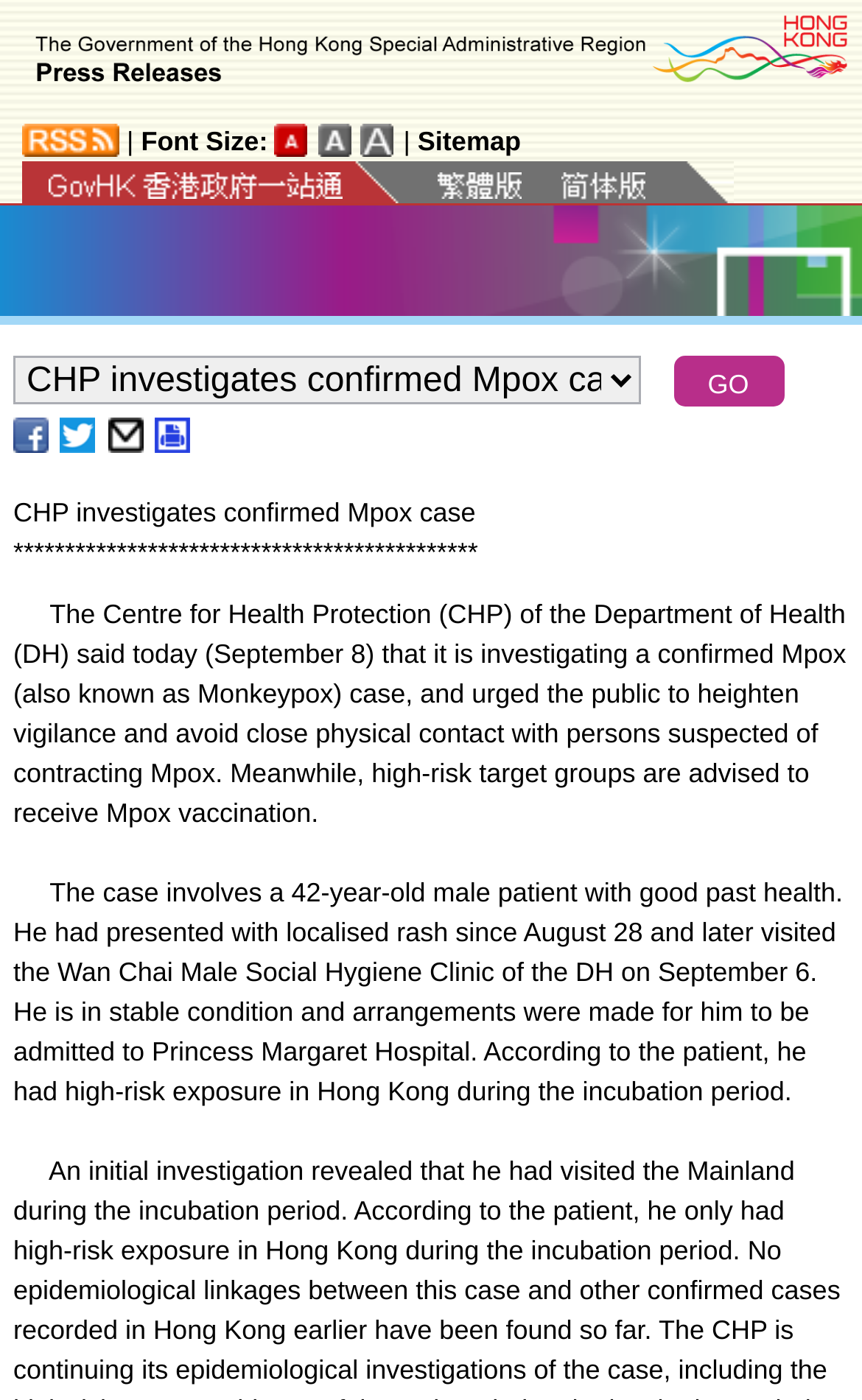What is the case about?
Give a comprehensive and detailed explanation for the question.

The question is asking about the main topic of the webpage. By reading the static text elements, we can see that the webpage is about a confirmed Mpox case, and the Centre for Health Protection is investigating it.